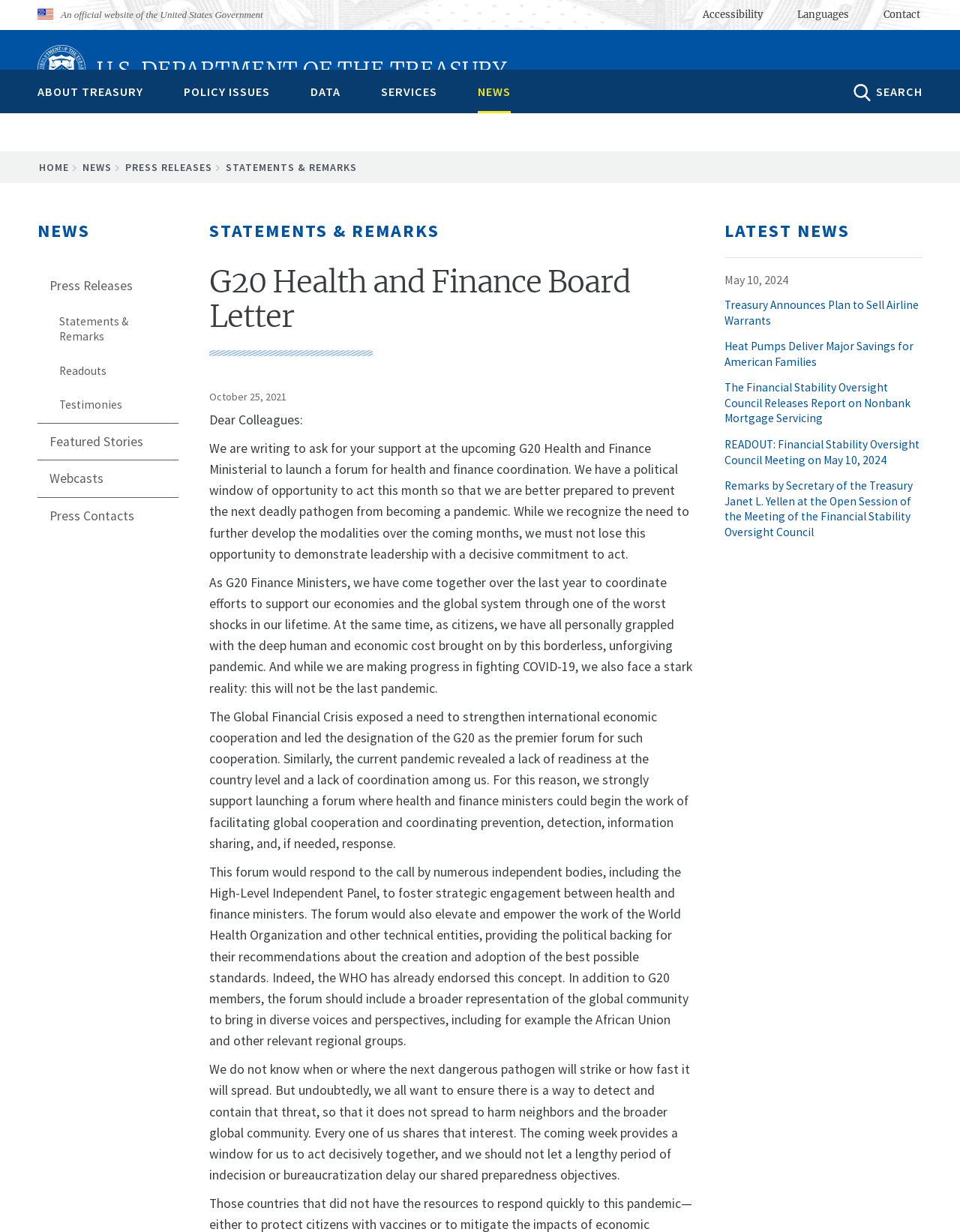Please specify the bounding box coordinates of the clickable region to carry out the following instruction: "Click the 'NEWS' link in the breadcrumb". The coordinates should be four float numbers between 0 and 1, in the format [left, top, right, bottom].

[0.086, 0.13, 0.116, 0.141]